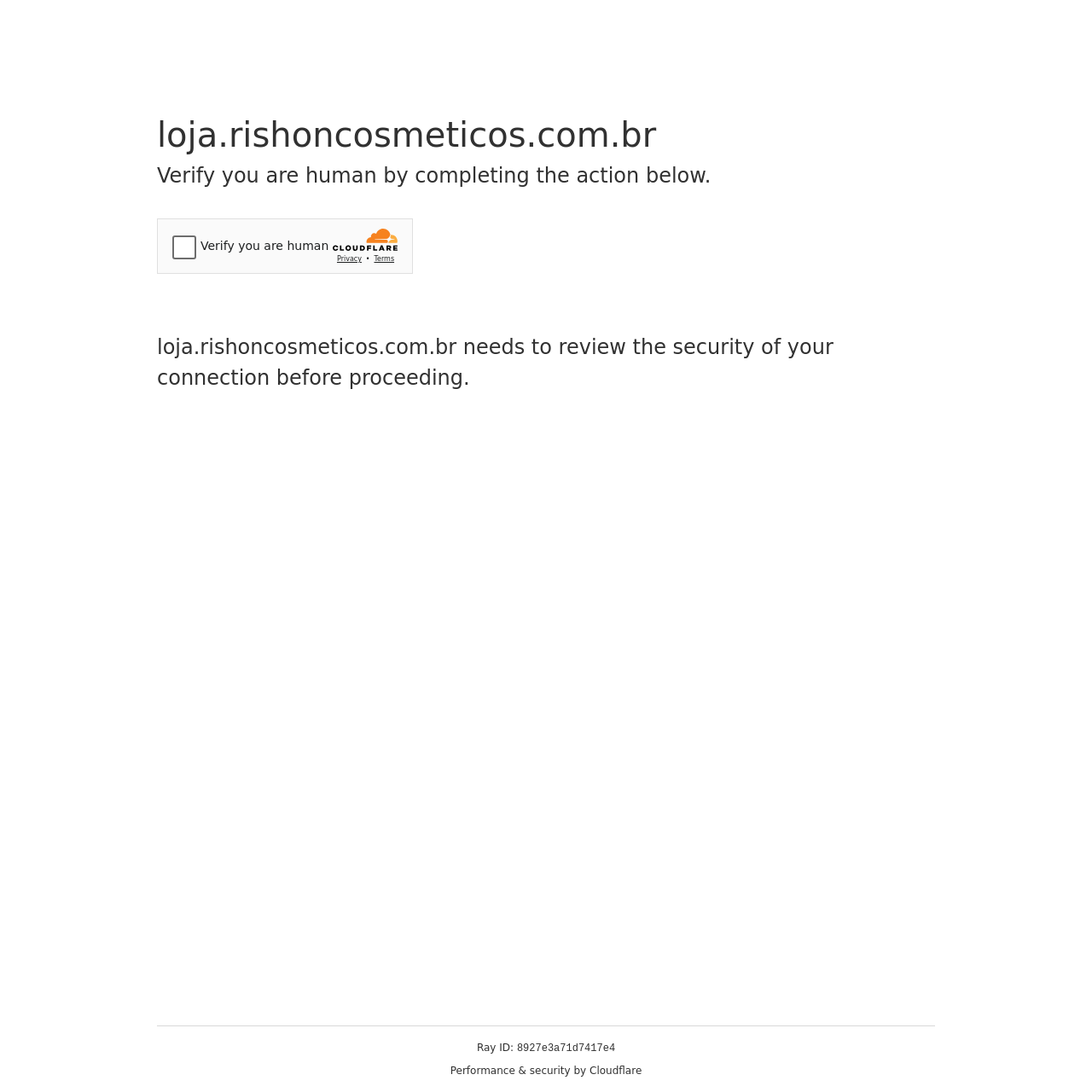Give a detailed account of the webpage, highlighting key information.

The webpage appears to be a security verification page. At the top, there is a heading that displays the website's domain, "loja.rishoncosmeticos.com.br". Below it, another heading instructs the user to "Verify you are human by completing the action below." 

To the right of these headings, there is an iframe containing a Cloudflare security challenge, which takes up about a quarter of the page's width. Below the iframe, there is a paragraph of text explaining that the website needs to review the security of the user's connection before proceeding.

At the bottom of the page, there is a section containing three lines of text. The first line displays the text "Ray ID:", followed by a unique identifier "8927e3a71d7417e4" on the same line. The last line of text reads "Performance & security by Cloudflare", which is positioned near the bottom right corner of the page.